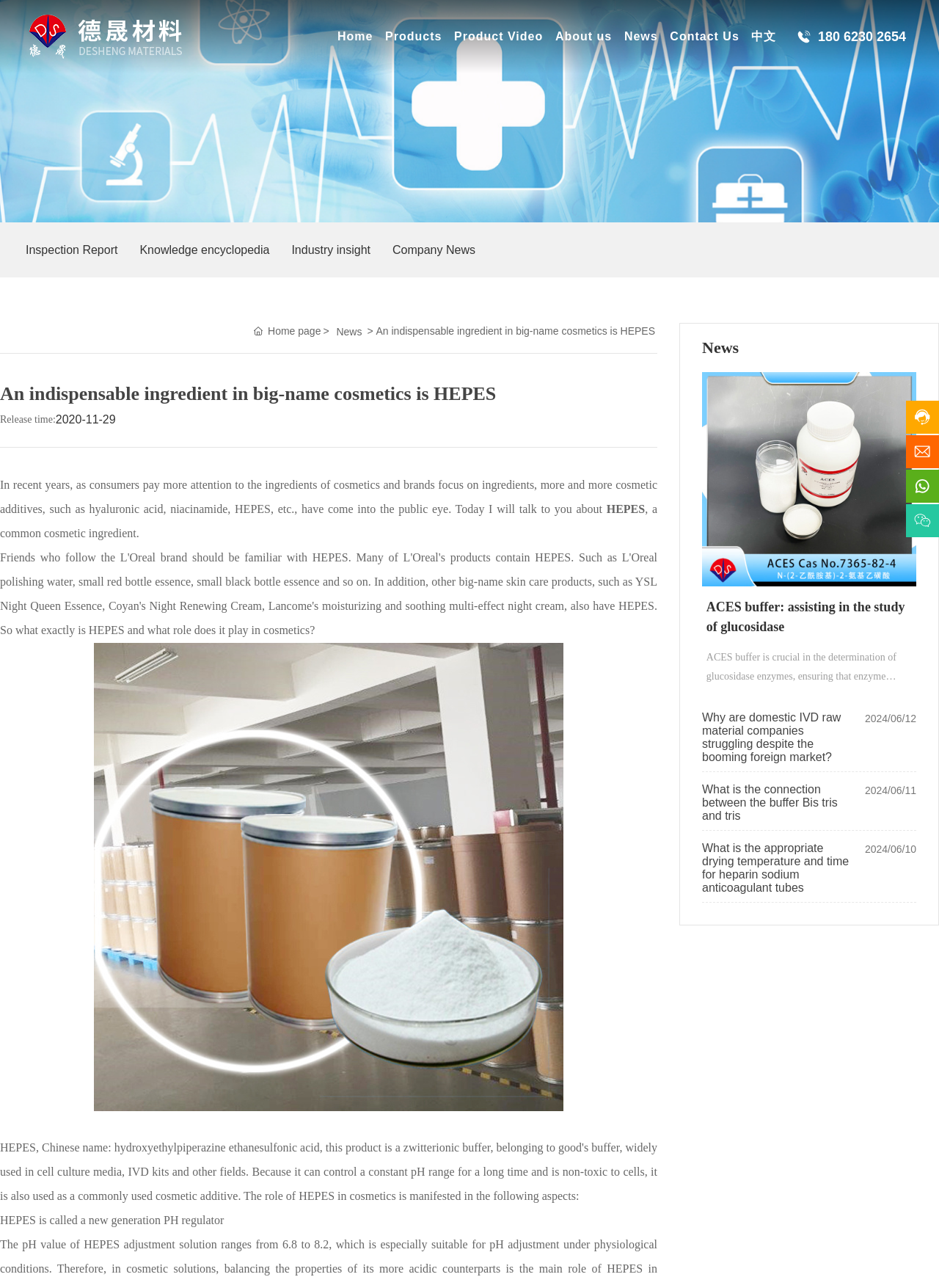How many product categories are listed?
Refer to the image and provide a thorough answer to the question.

Under the 'Products' section, there are 6 product categories listed, including Blood collection tube additives, Chemiluminescent reagents, Chromogenic substrate reagents, Biological buffers, Enzyme preparations, and Kit materials and others.